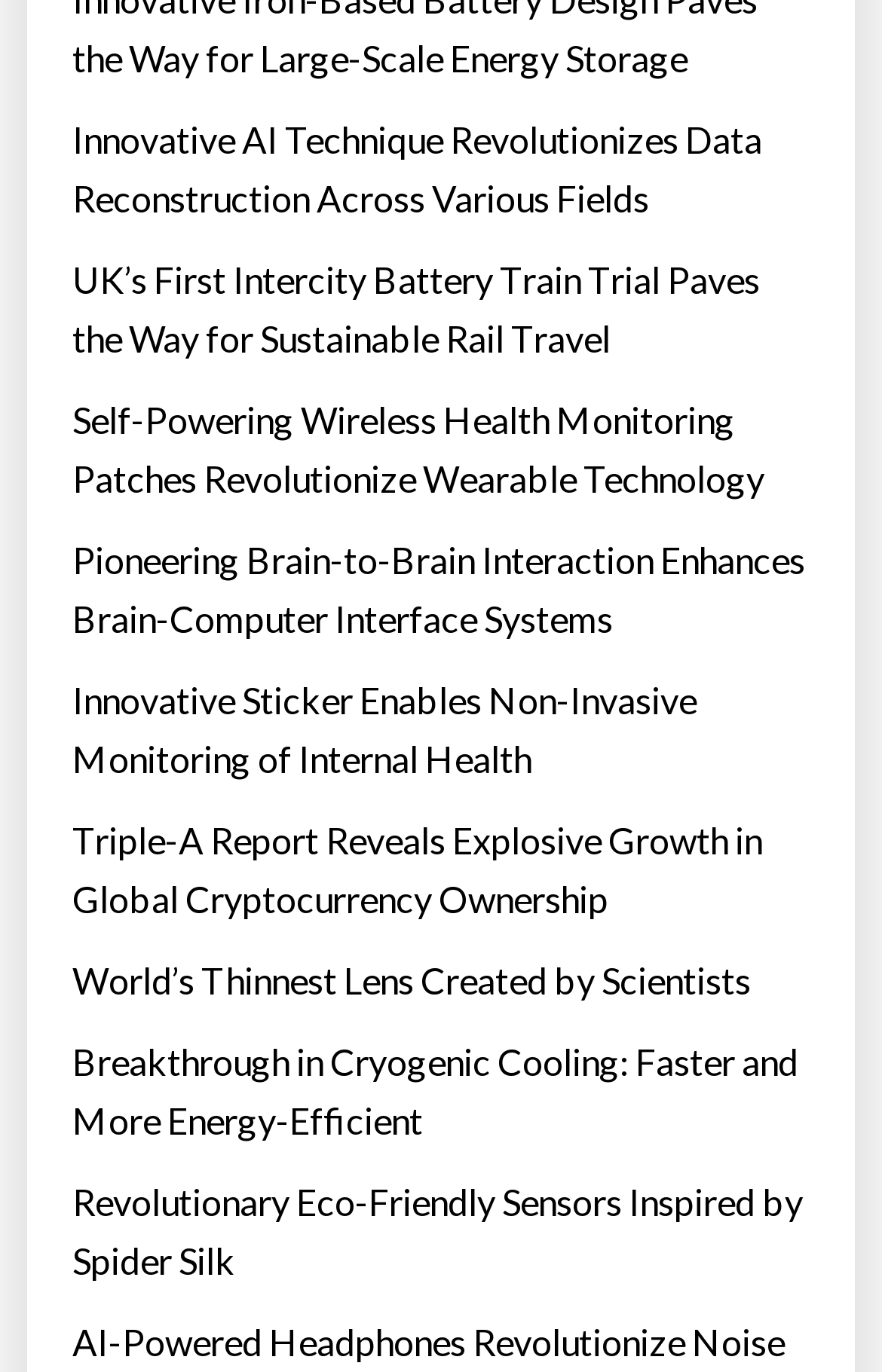Locate the coordinates of the bounding box for the clickable region that fulfills this instruction: "Find out about revolutionary eco-friendly sensors".

[0.082, 0.856, 0.918, 0.941]